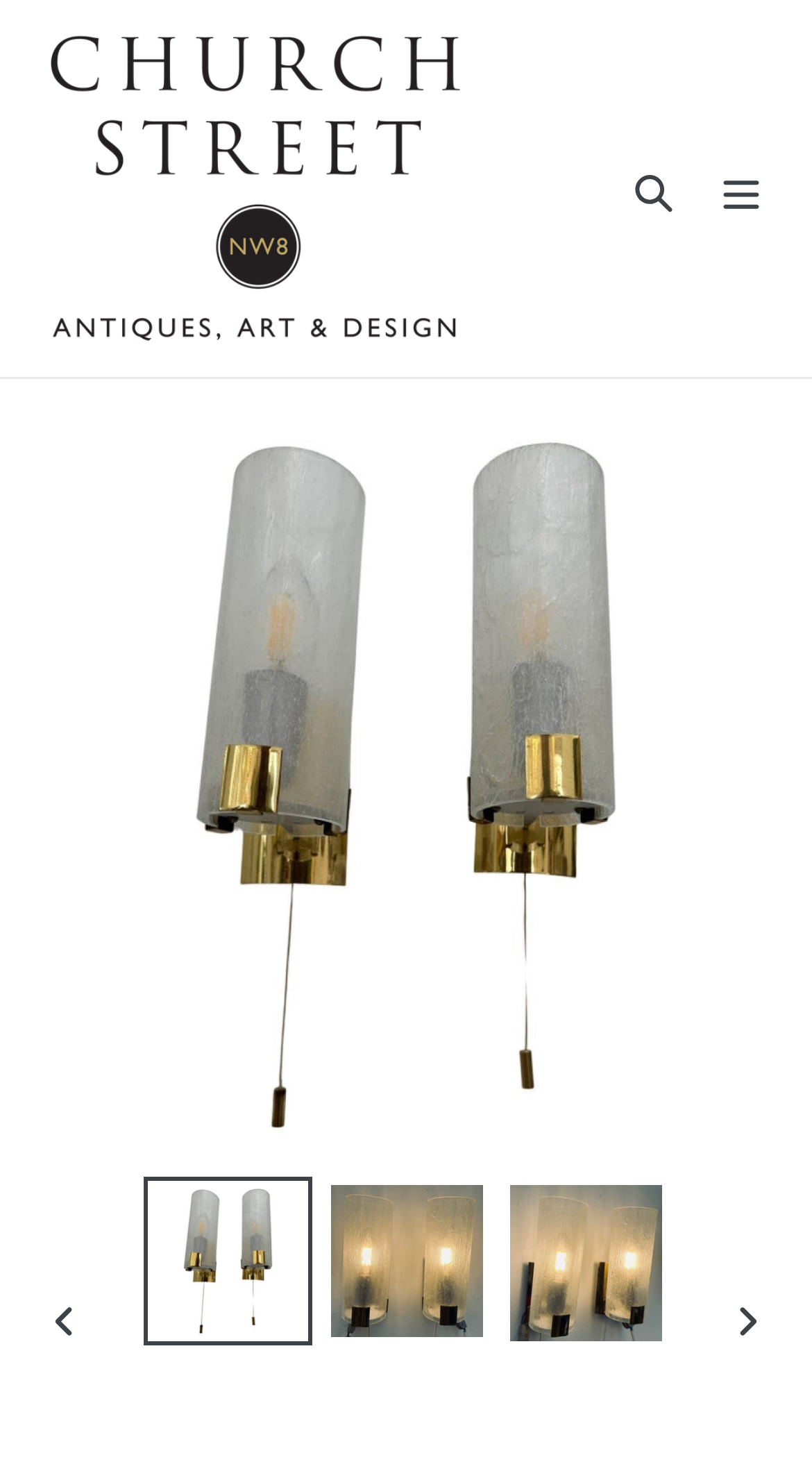Bounding box coordinates must be specified in the format (top-left x, top-left y, bottom-right x, bottom-right y). All values should be floating point numbers between 0 and 1. What are the bounding box coordinates of the UI element described as: +84 28 399 02 399

None